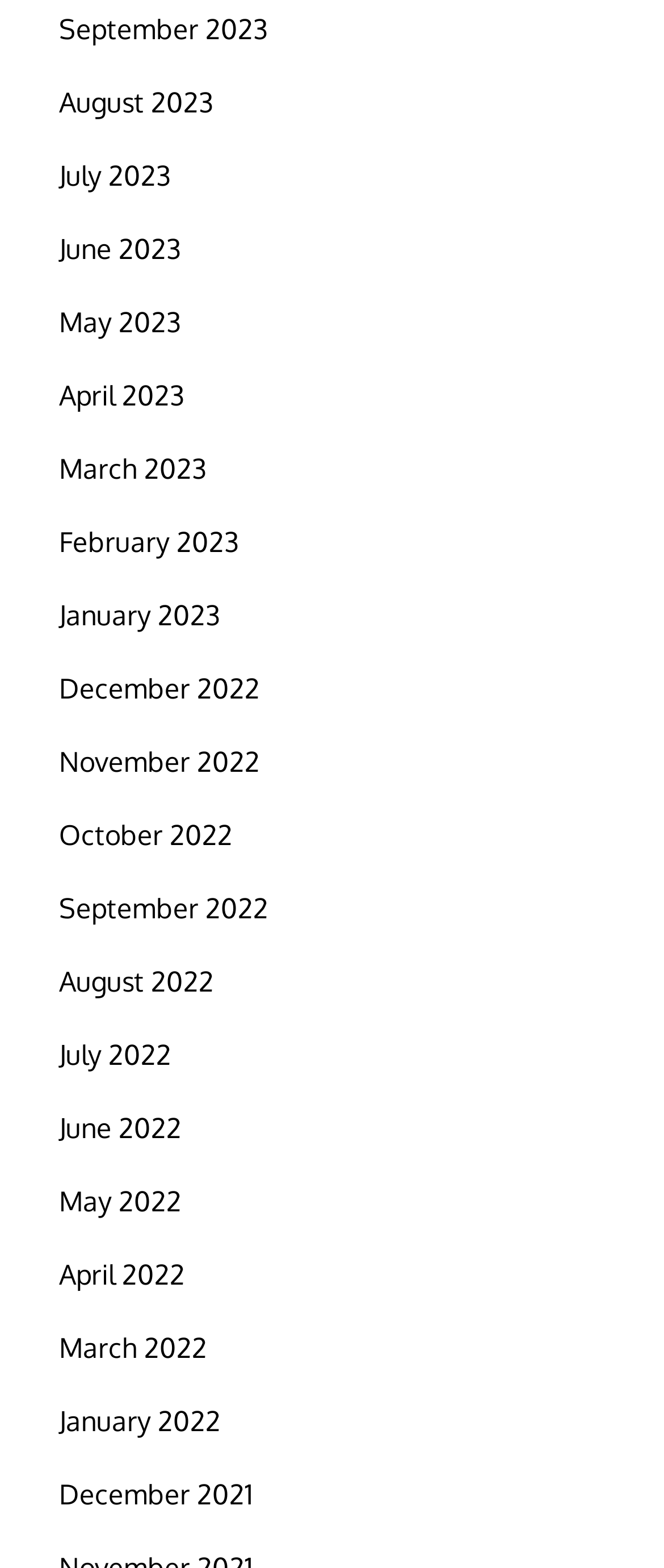Answer succinctly with a single word or phrase:
What is the earliest month listed?

December 2021